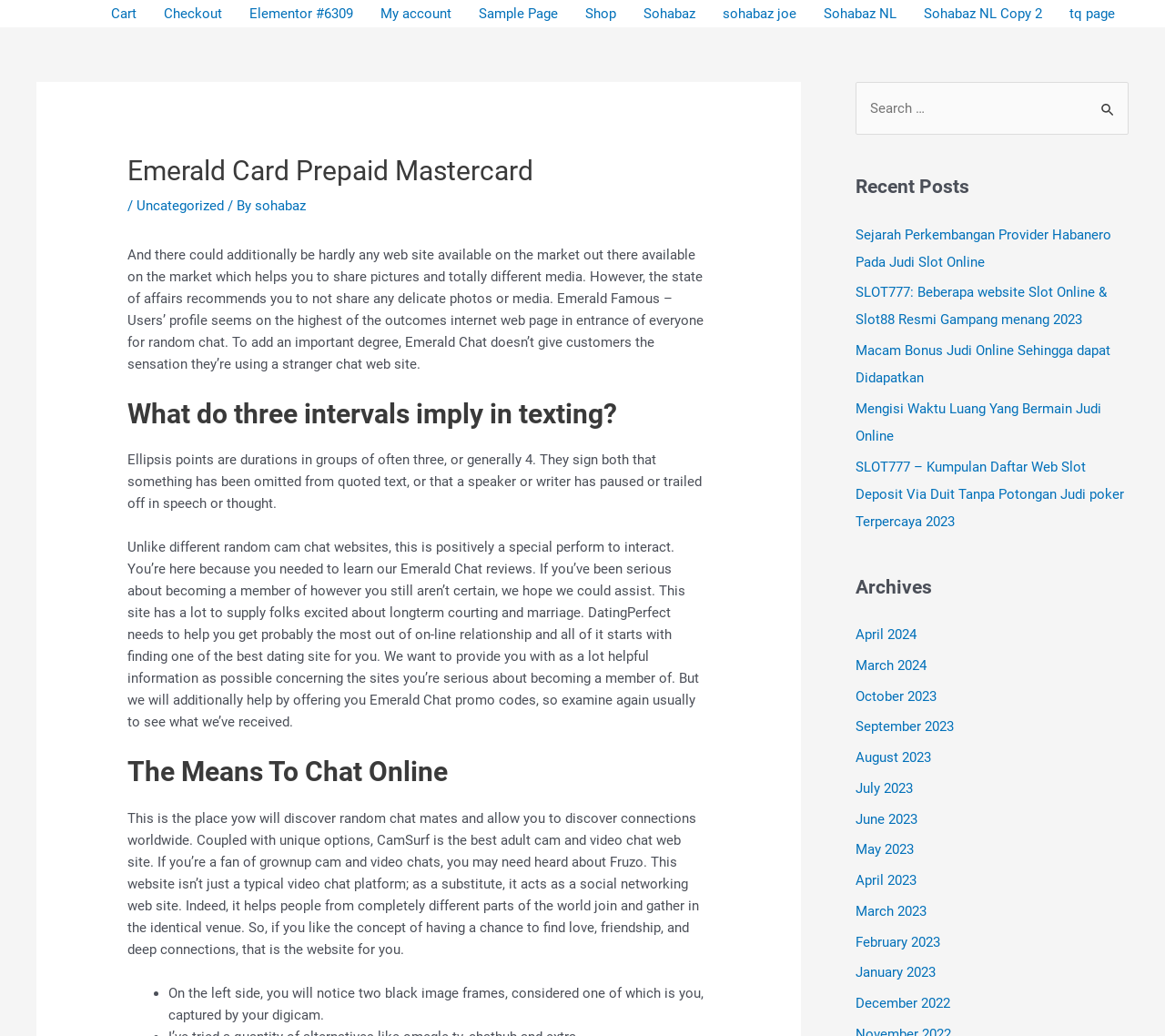Indicate the bounding box coordinates of the element that needs to be clicked to satisfy the following instruction: "Search for something". The coordinates should be four float numbers between 0 and 1, i.e., [left, top, right, bottom].

[0.734, 0.079, 0.969, 0.13]